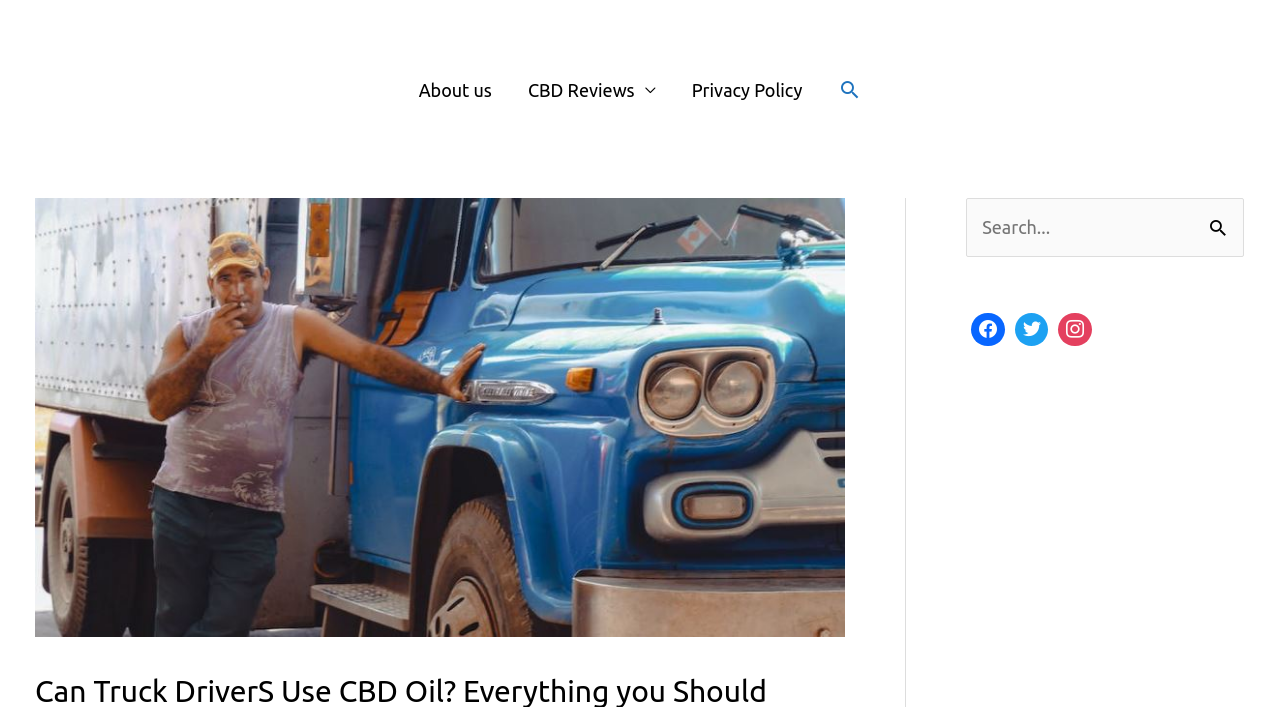What is the function of the button next to the search box?
Using the image as a reference, answer the question with a short word or phrase.

To submit search query